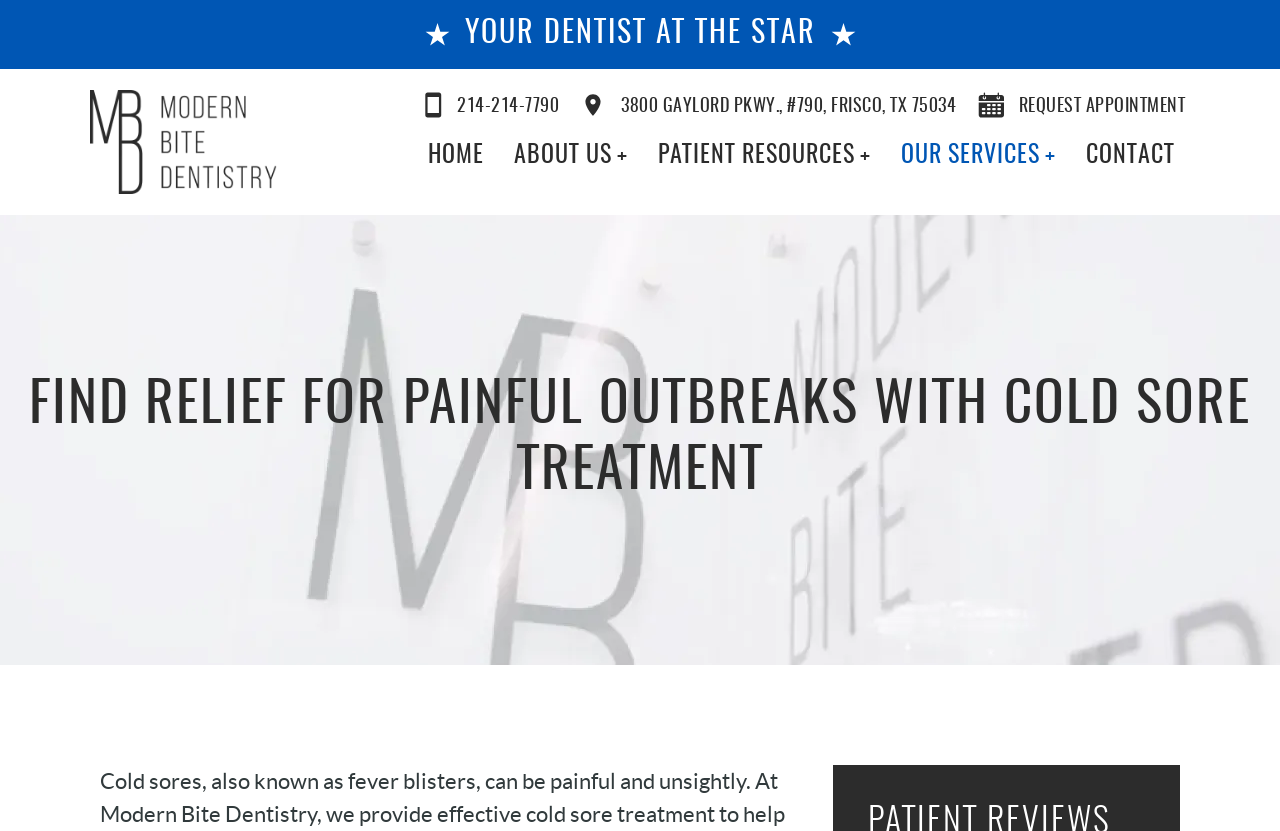Identify the bounding box of the UI component described as: "Contact".

[0.837, 0.148, 0.93, 0.226]